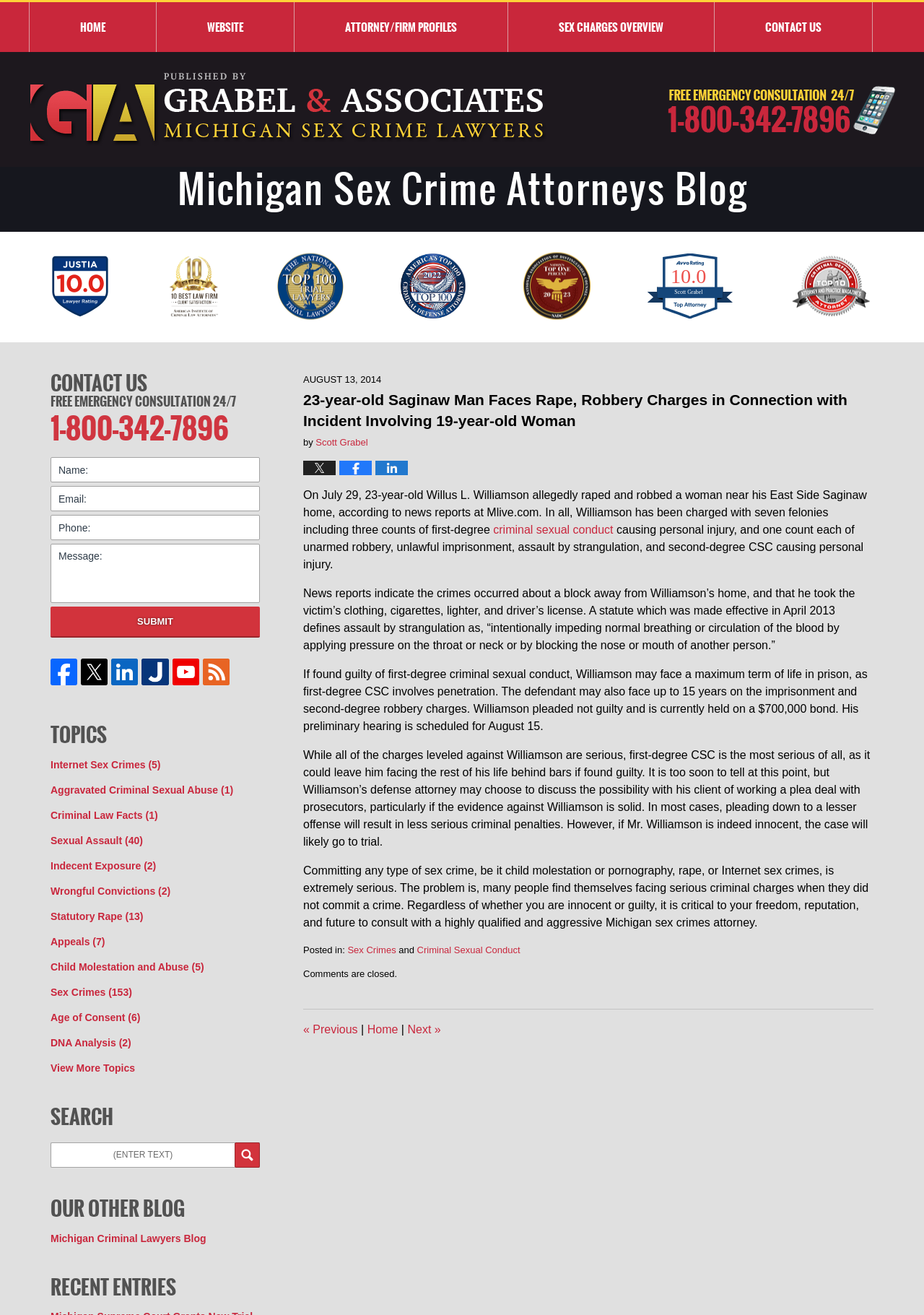Locate the heading on the webpage and return its text.

23-year-old Saginaw Man Faces Rape, Robbery Charges in Connection with Incident Involving 19-year-old Woman